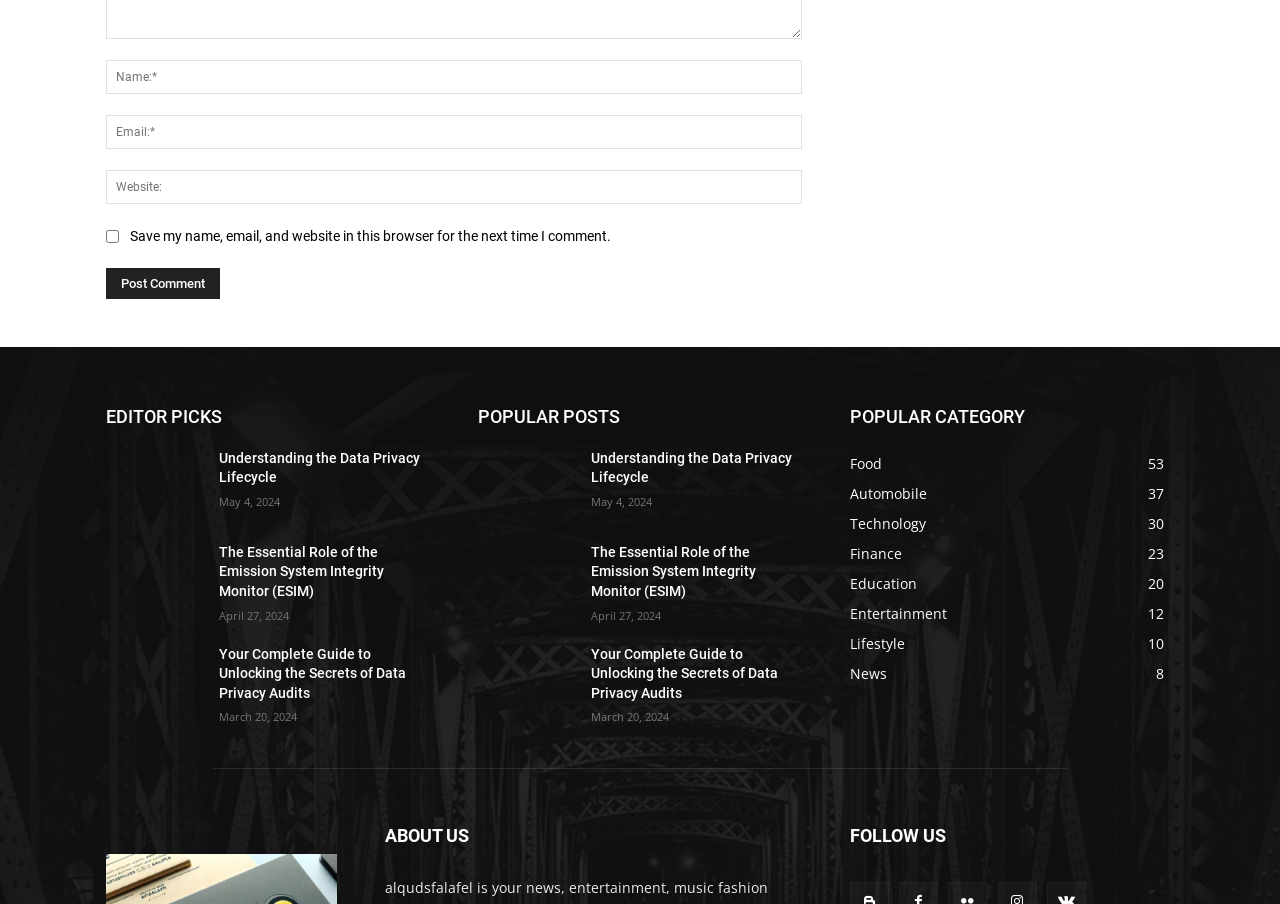Using the information from the screenshot, answer the following question thoroughly:
What is the date of the post 'Understanding the Data Privacy Lifecycle'?

The post 'Understanding the Data Privacy Lifecycle' has a time element associated with it, which has a StaticText 'May 4, 2024'. This suggests that the post was published on May 4, 2024.